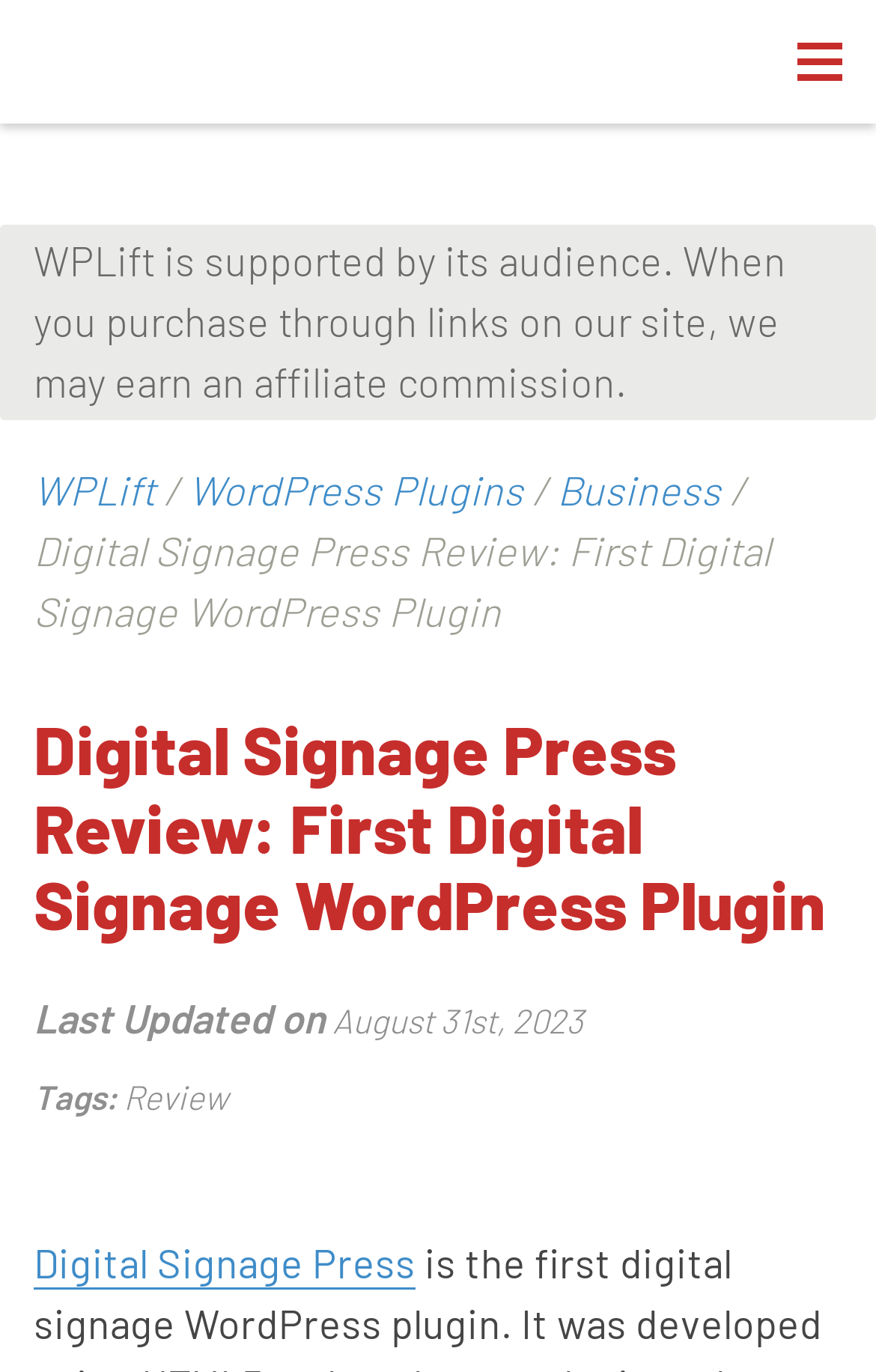What is the name of the WordPress plugin reviewed on this page?
Refer to the image and answer the question using a single word or phrase.

Digital Signage Press